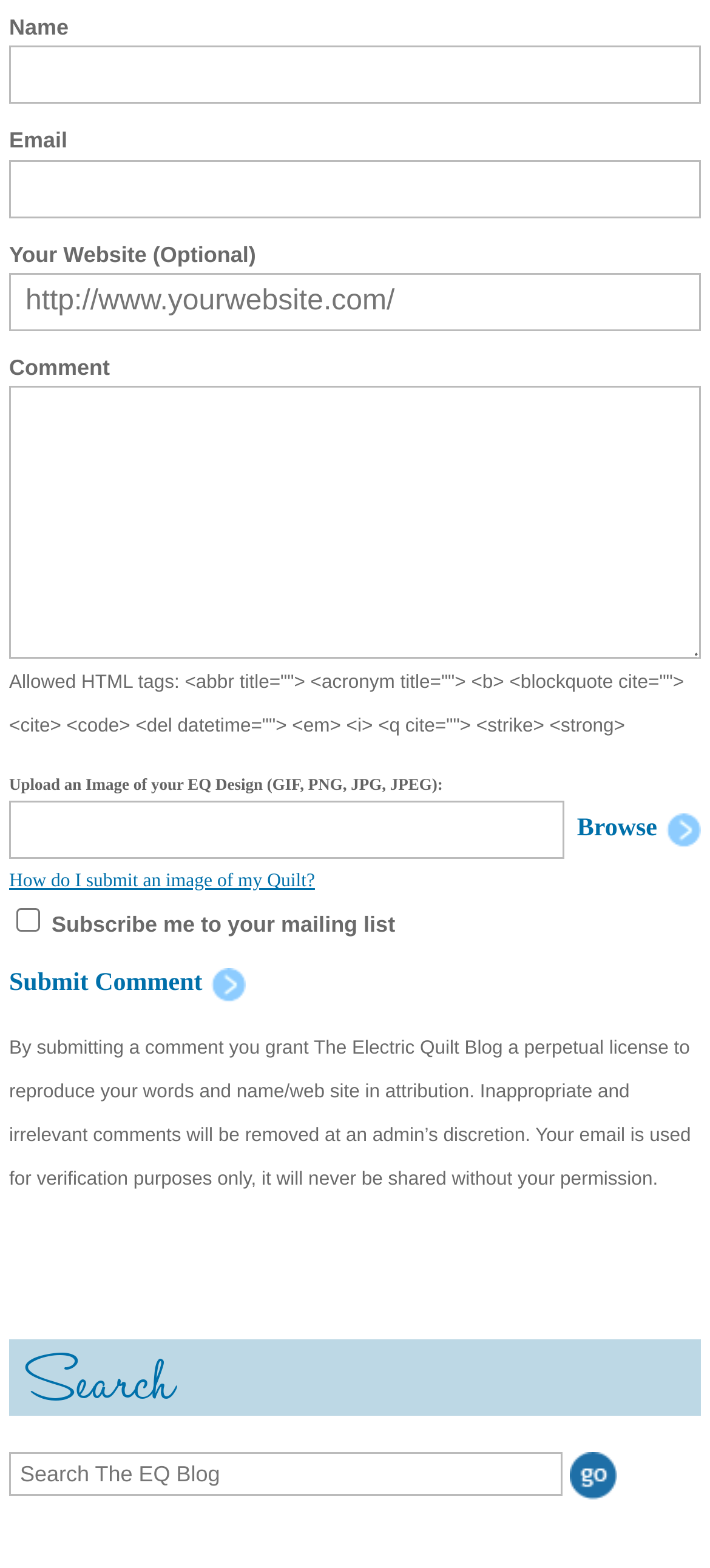Please give a succinct answer using a single word or phrase:
What type of input is required for the 'Email' field?

Required